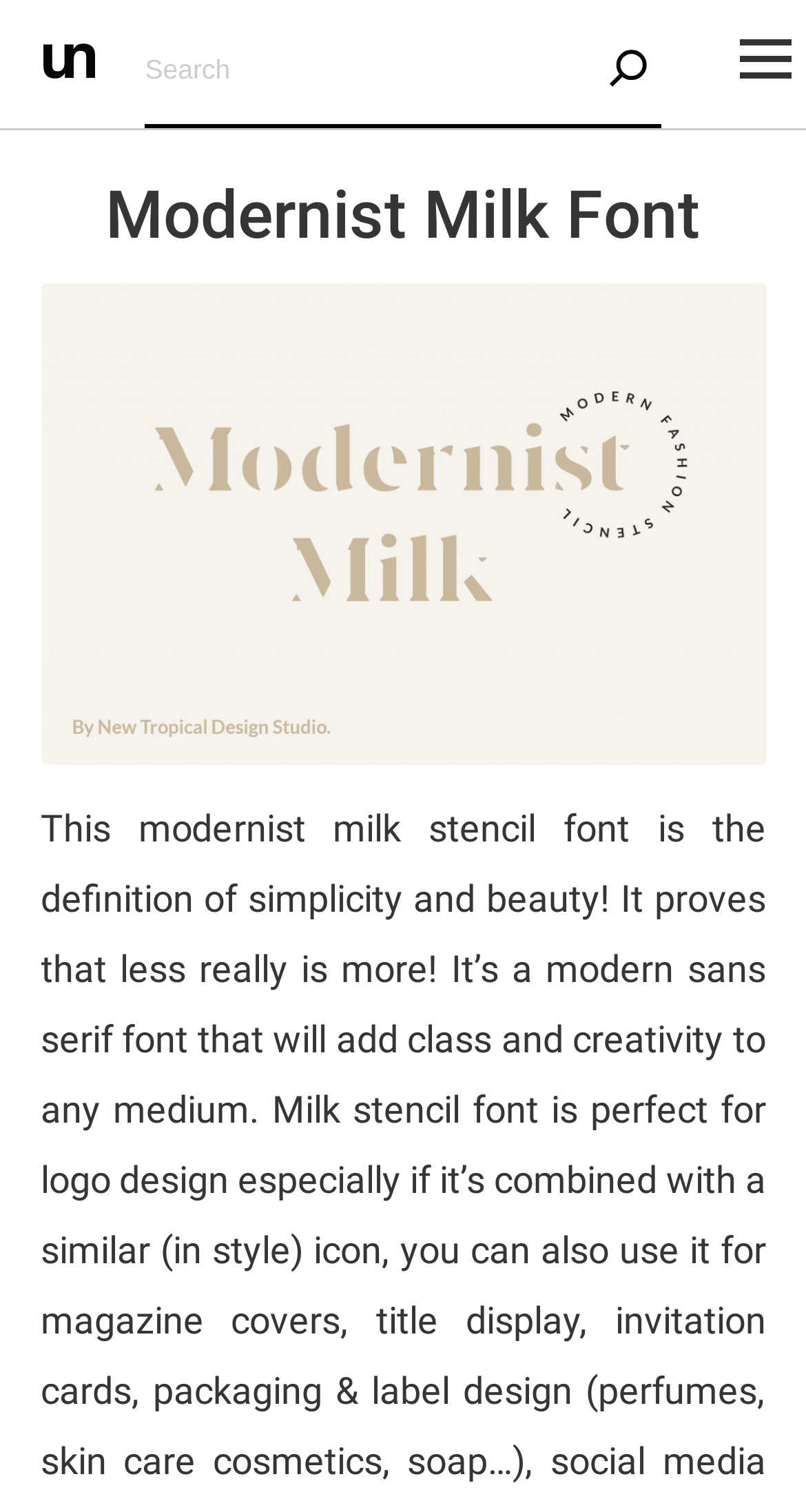Determine and generate the text content of the webpage's headline.

Modernist Milk Font